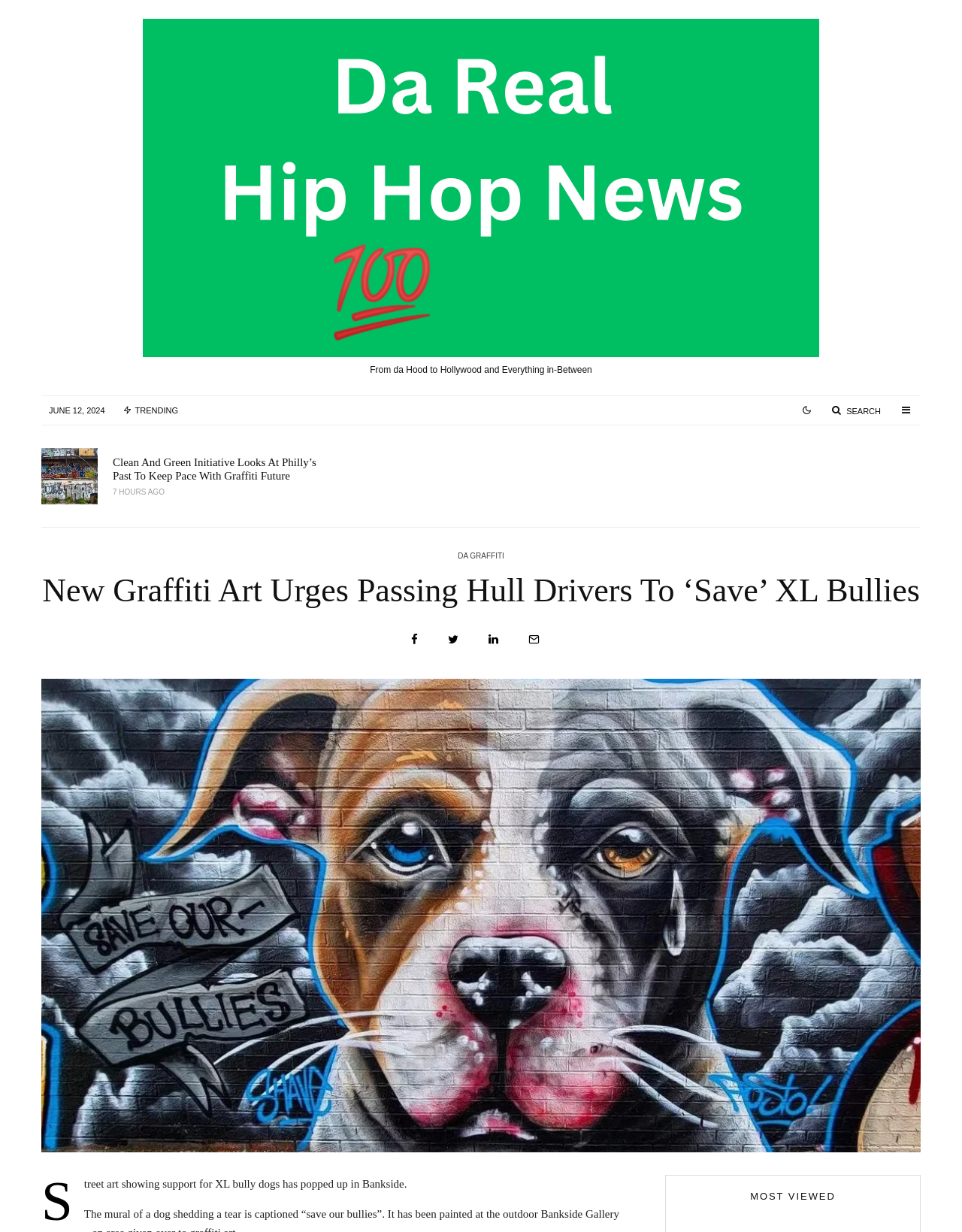What is the theme of the 'MOST VIEWED' section?
Using the screenshot, give a one-word or short phrase answer.

Most viewed articles